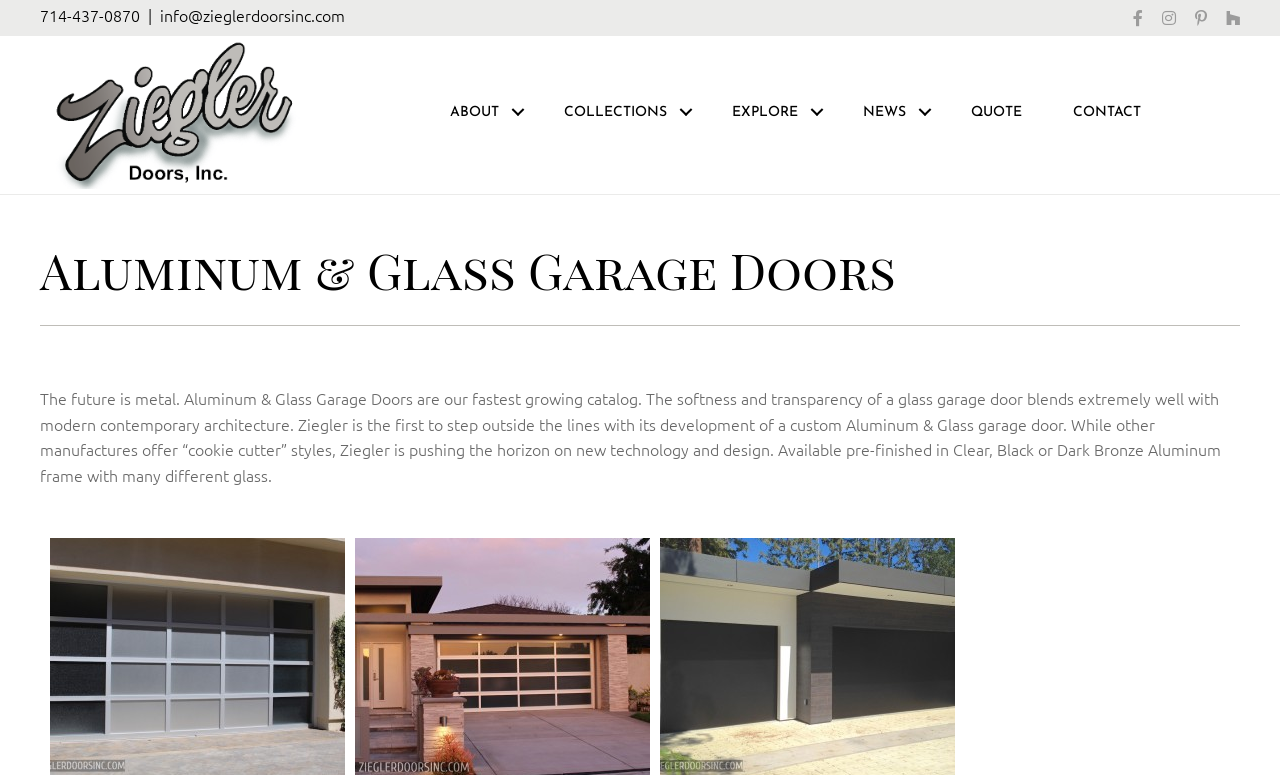How many navigation menu items are there?
Please ensure your answer to the question is detailed and covers all necessary aspects.

The navigation menu is located at the top of the webpage and has five items: 'ABOUT', 'COLLECTIONS', 'EXPLORE', 'NEWS', and 'CONTACT'.